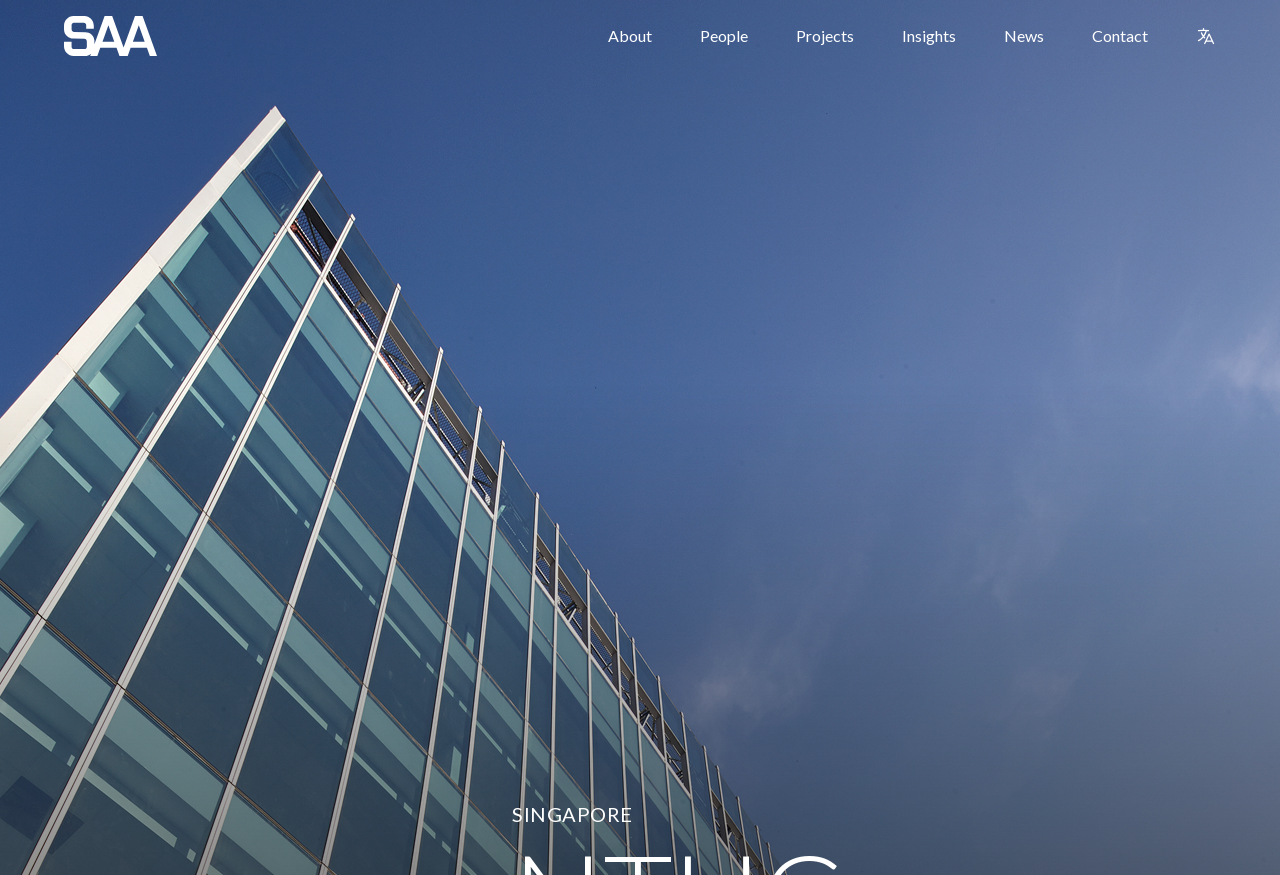Is there an image on the top-left corner?
Based on the screenshot, provide a one-word or short-phrase response.

Yes